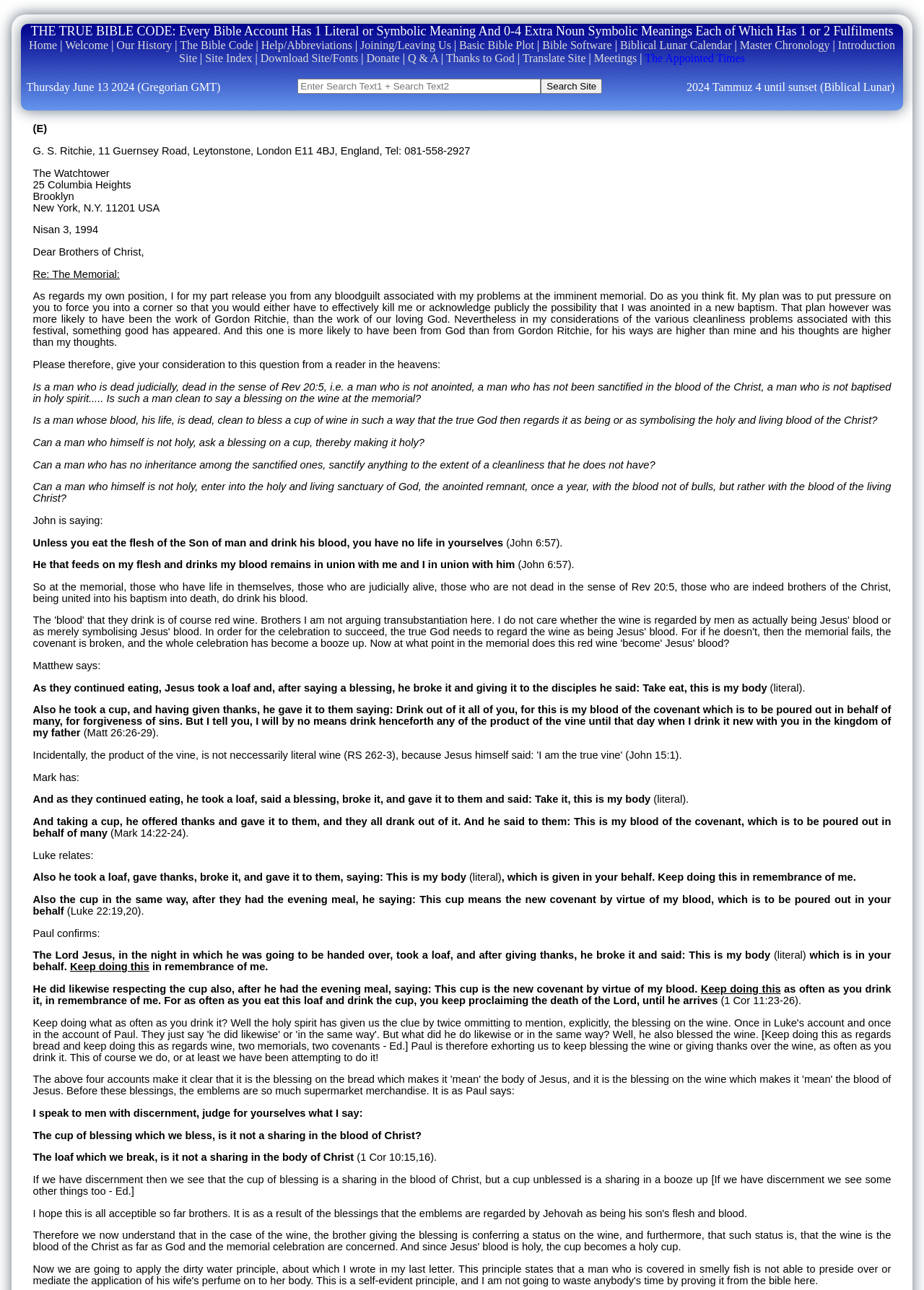Identify the bounding box coordinates for the UI element described as follows: Welcome. Use the format (top-left x, top-left y, bottom-right x, bottom-right y) and ensure all values are floating point numbers between 0 and 1.

[0.07, 0.03, 0.117, 0.04]